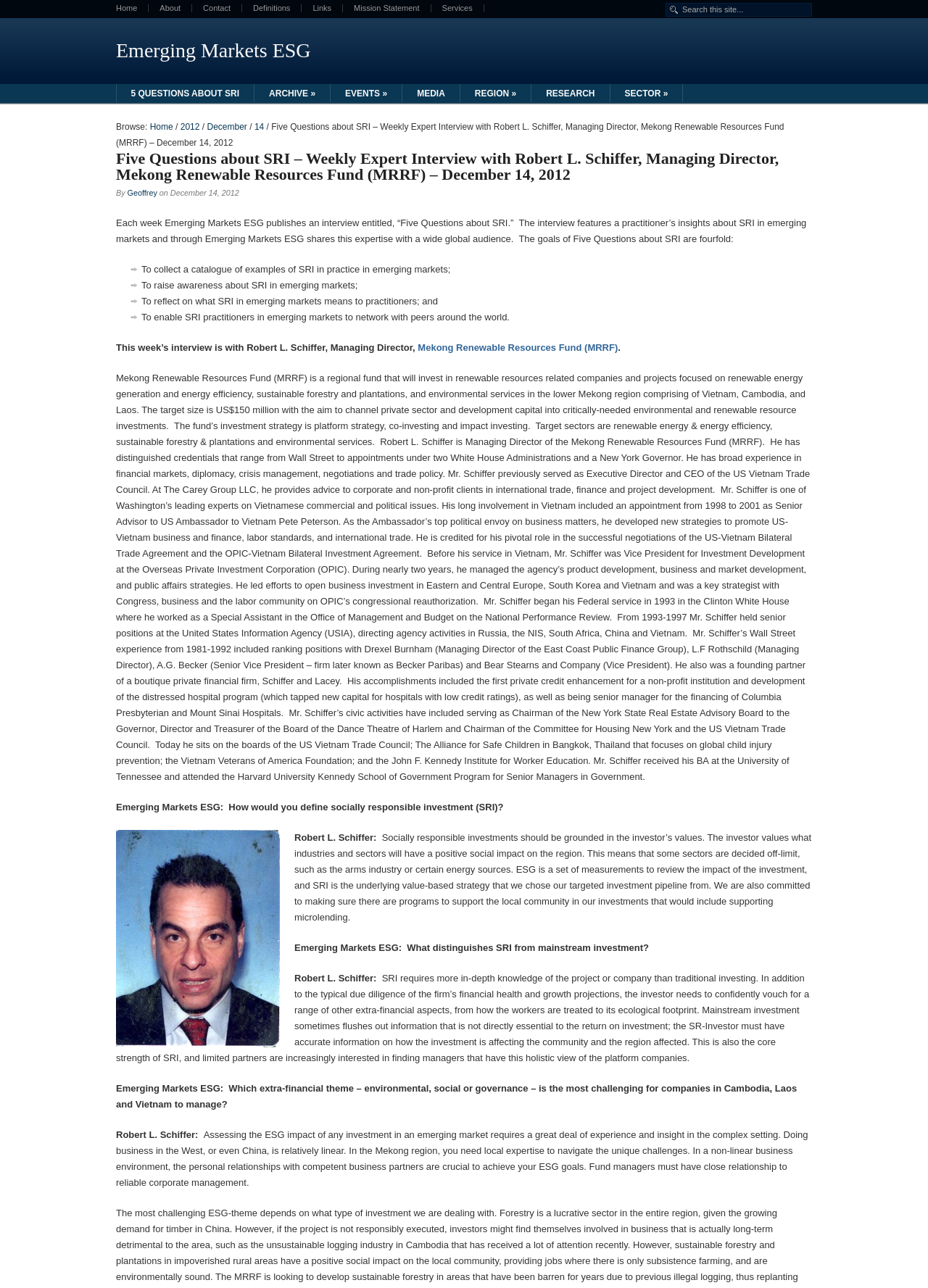What is the purpose of the 'Five Questions about SRI' interview series?
Please provide a single word or phrase as your answer based on the screenshot.

To collect a catalogue of examples of SRI in practice in emerging markets